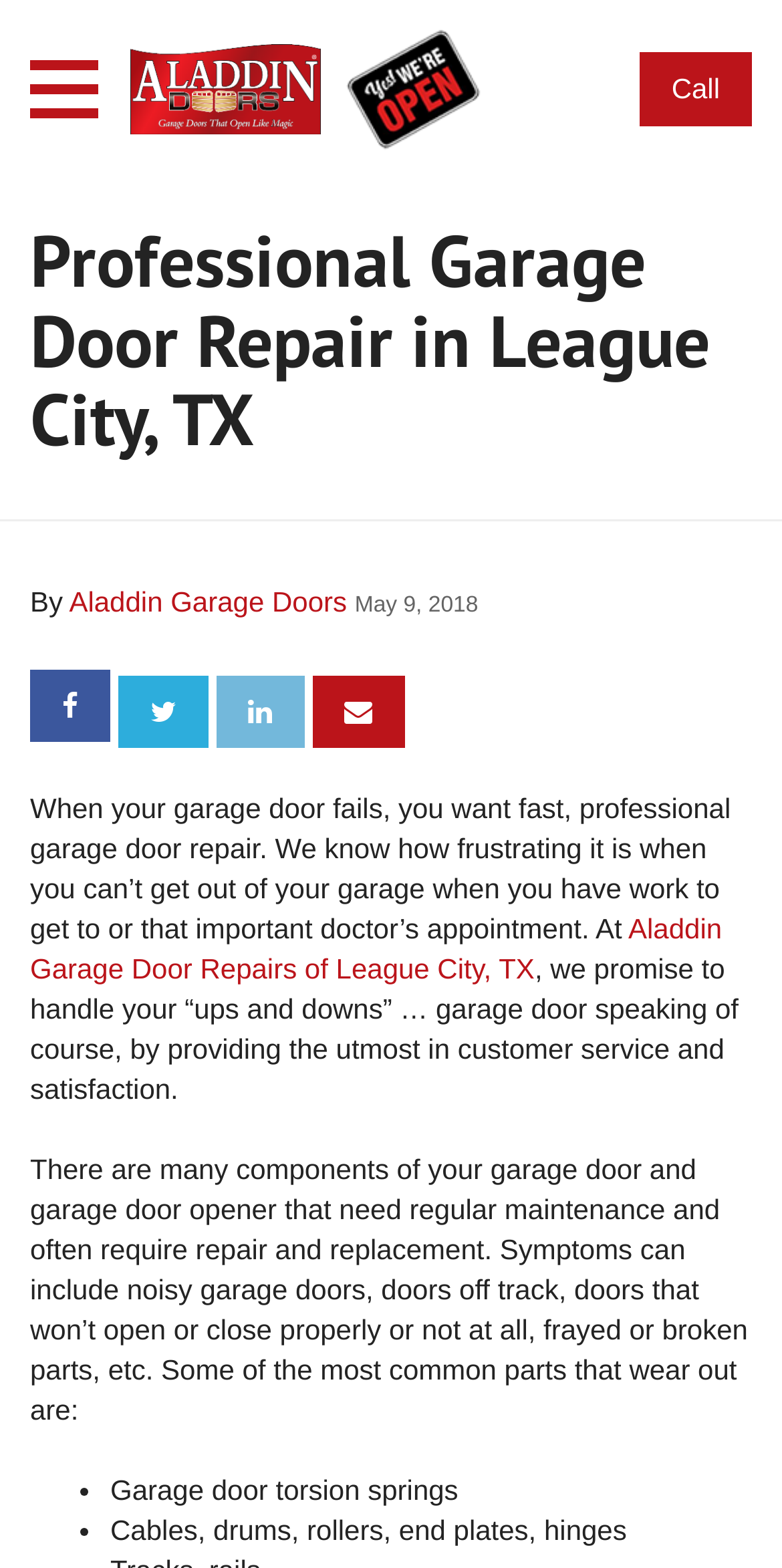Please determine the bounding box coordinates of the clickable area required to carry out the following instruction: "Click the Aladdin garage door logo". The coordinates must be four float numbers between 0 and 1, represented as [left, top, right, bottom].

[0.167, 0.029, 0.41, 0.085]